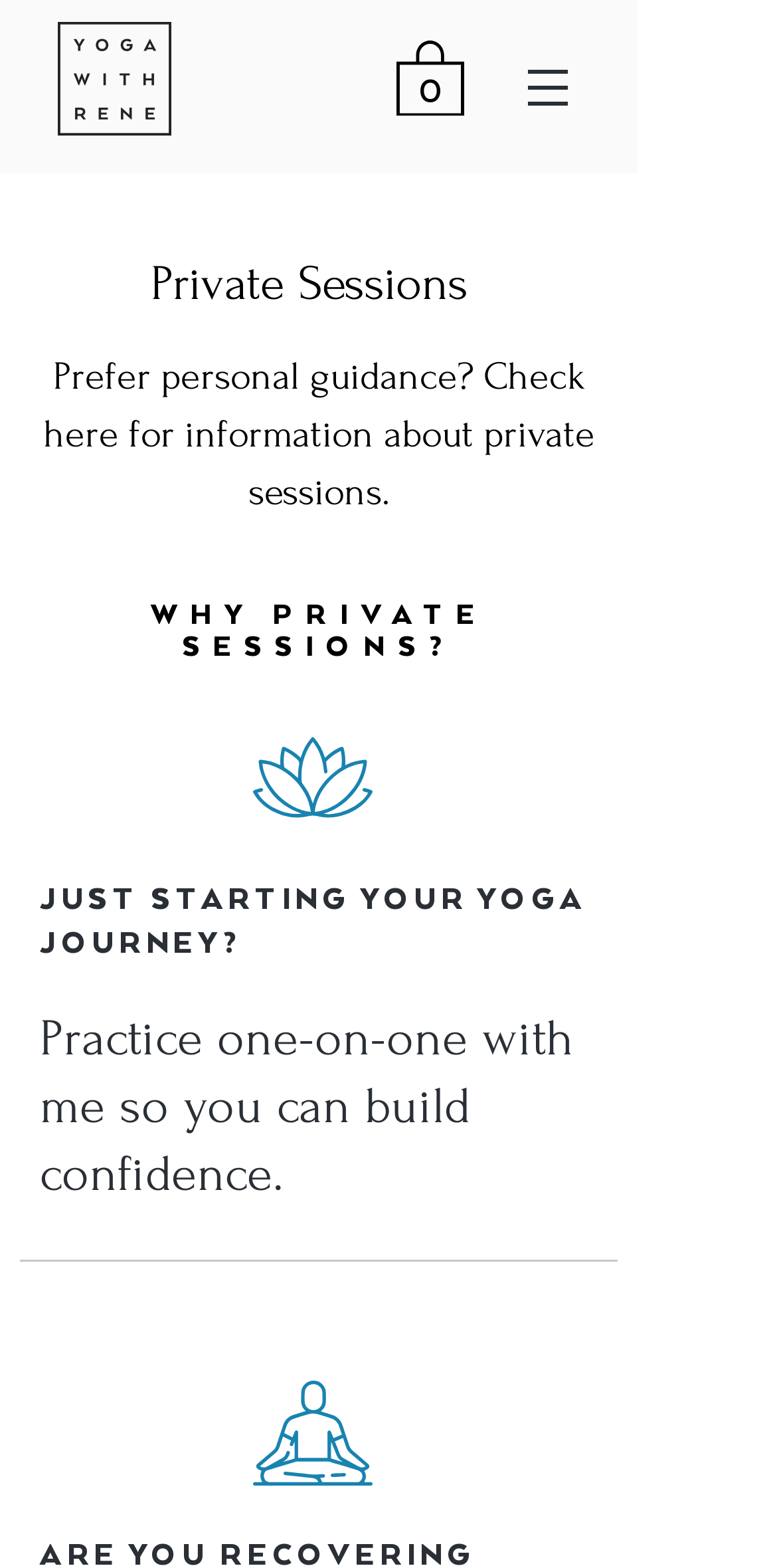Give a one-word or one-phrase response to the question: 
What is the current state of the cart?

0 items